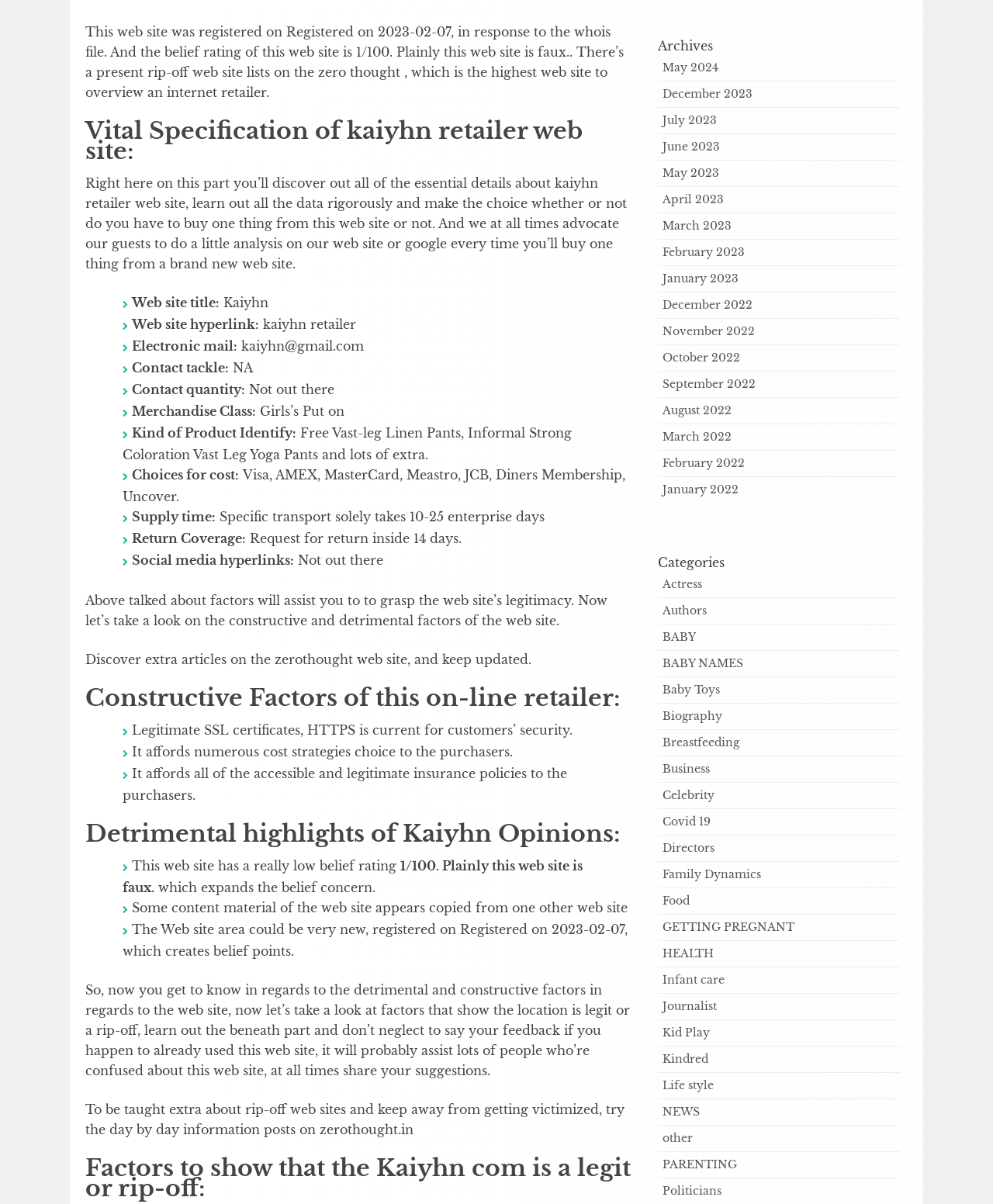What is the trust rating of kaiyhn website?
Please respond to the question with a detailed and thorough explanation.

The trust rating of kaiyhn website is mentioned in the section 'Vital Specification of kaiyhn retailer website:' as 1/100, which indicates that the website is likely to be fake.